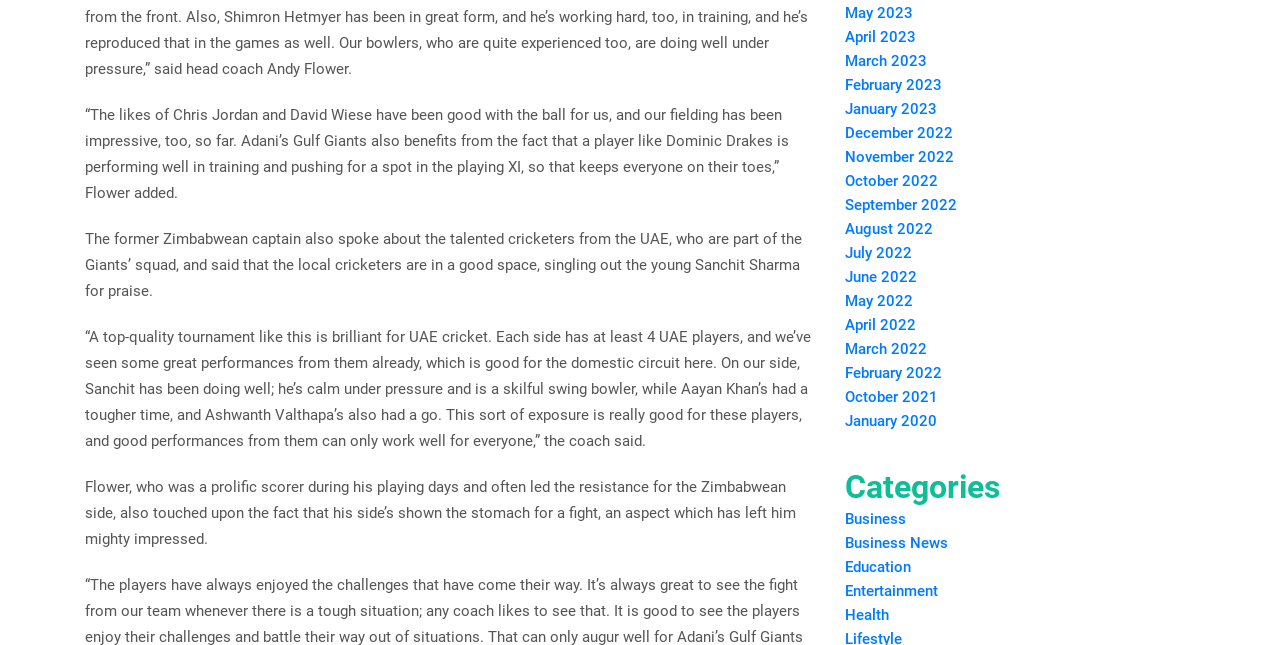Please find the bounding box coordinates of the section that needs to be clicked to achieve this instruction: "View news from May 2023".

[0.66, 0.006, 0.713, 0.034]